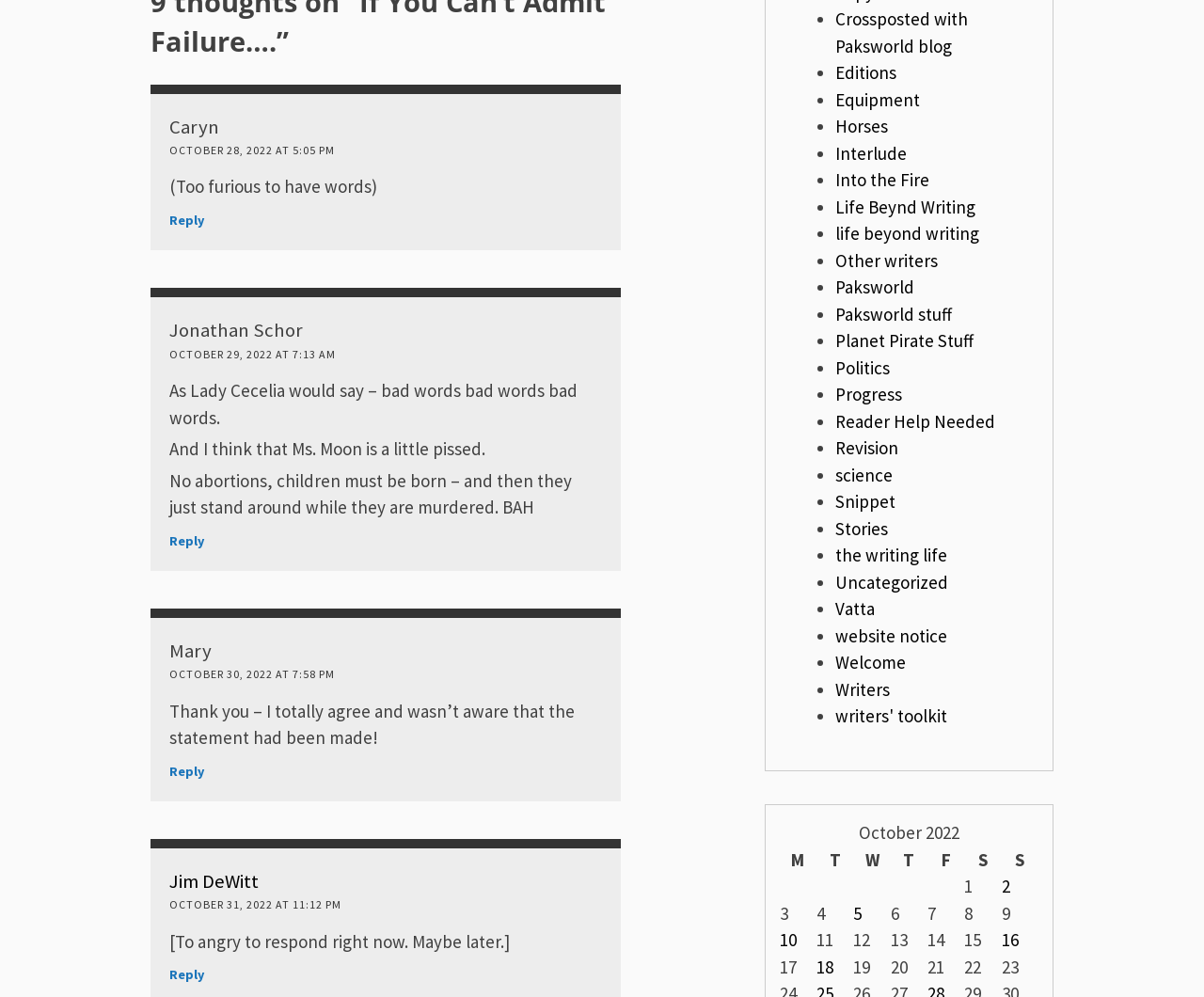Identify the bounding box coordinates for the UI element mentioned here: "Reader Help Needed". Provide the coordinates as four float values between 0 and 1, i.e., [left, top, right, bottom].

[0.694, 0.411, 0.826, 0.434]